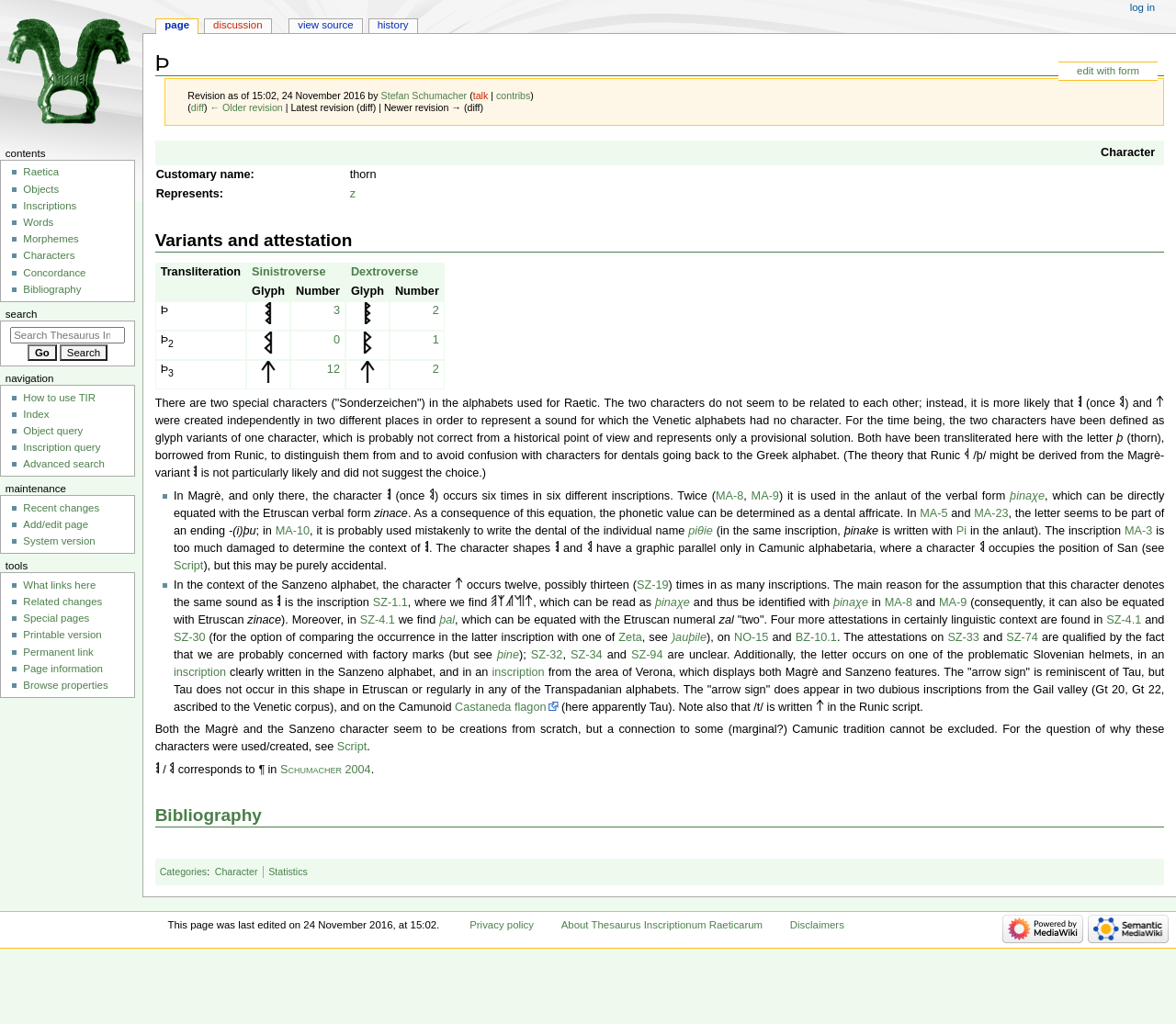Utilize the information from the image to answer the question in detail:
What is the name of the character?

The character name can be found in the table with the heading 'Character'. The first row of the table has a column header 'Character' and a grid cell with the value 'thorn'.